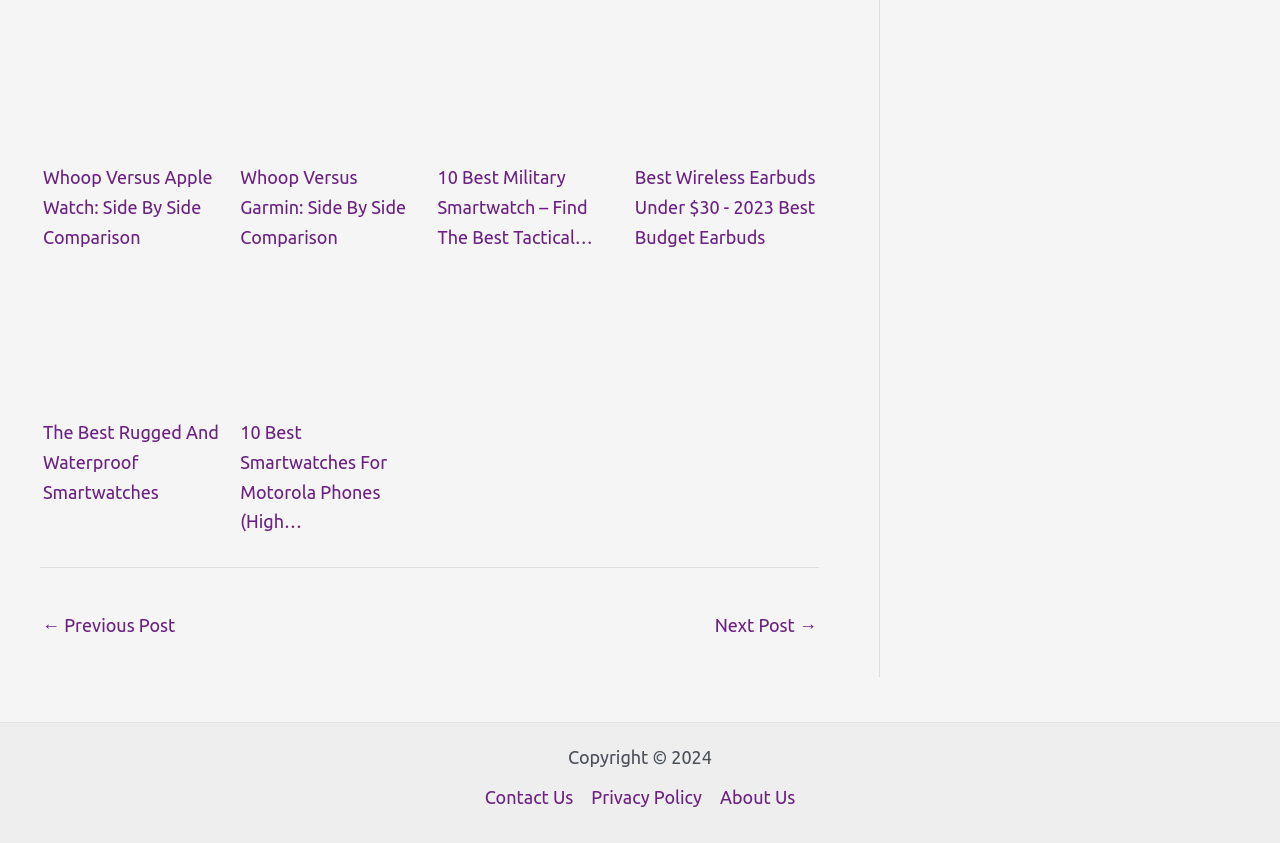How many navigation sections are on the webpage?
Based on the image, provide your answer in one word or phrase.

2